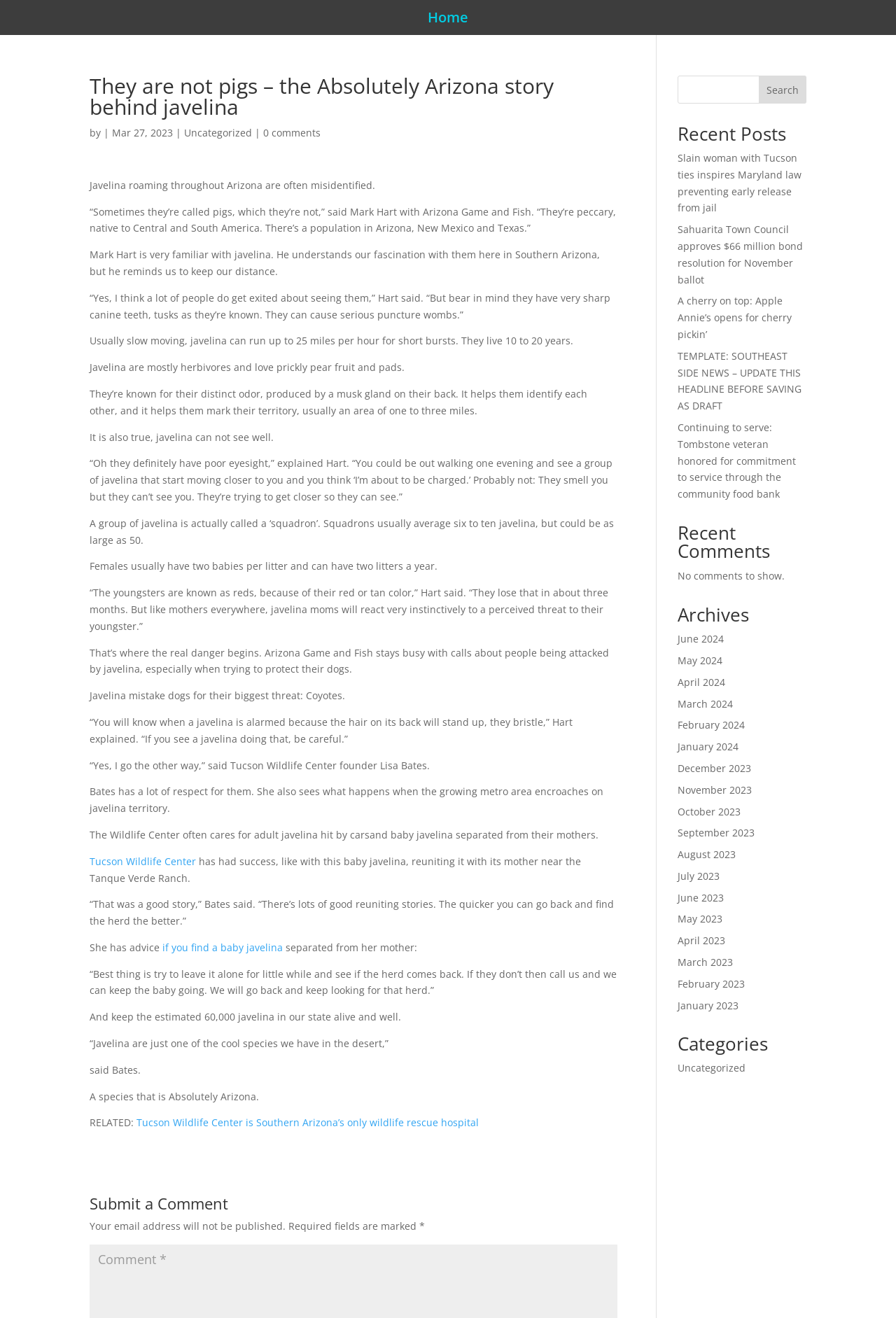What is the purpose of the musk gland on a javelina's back?
Please respond to the question with as much detail as possible.

The article explains that the musk gland on a javelina's back produces a distinct odor that helps them identify each other and mark their territory, which is an important aspect of their social behavior.